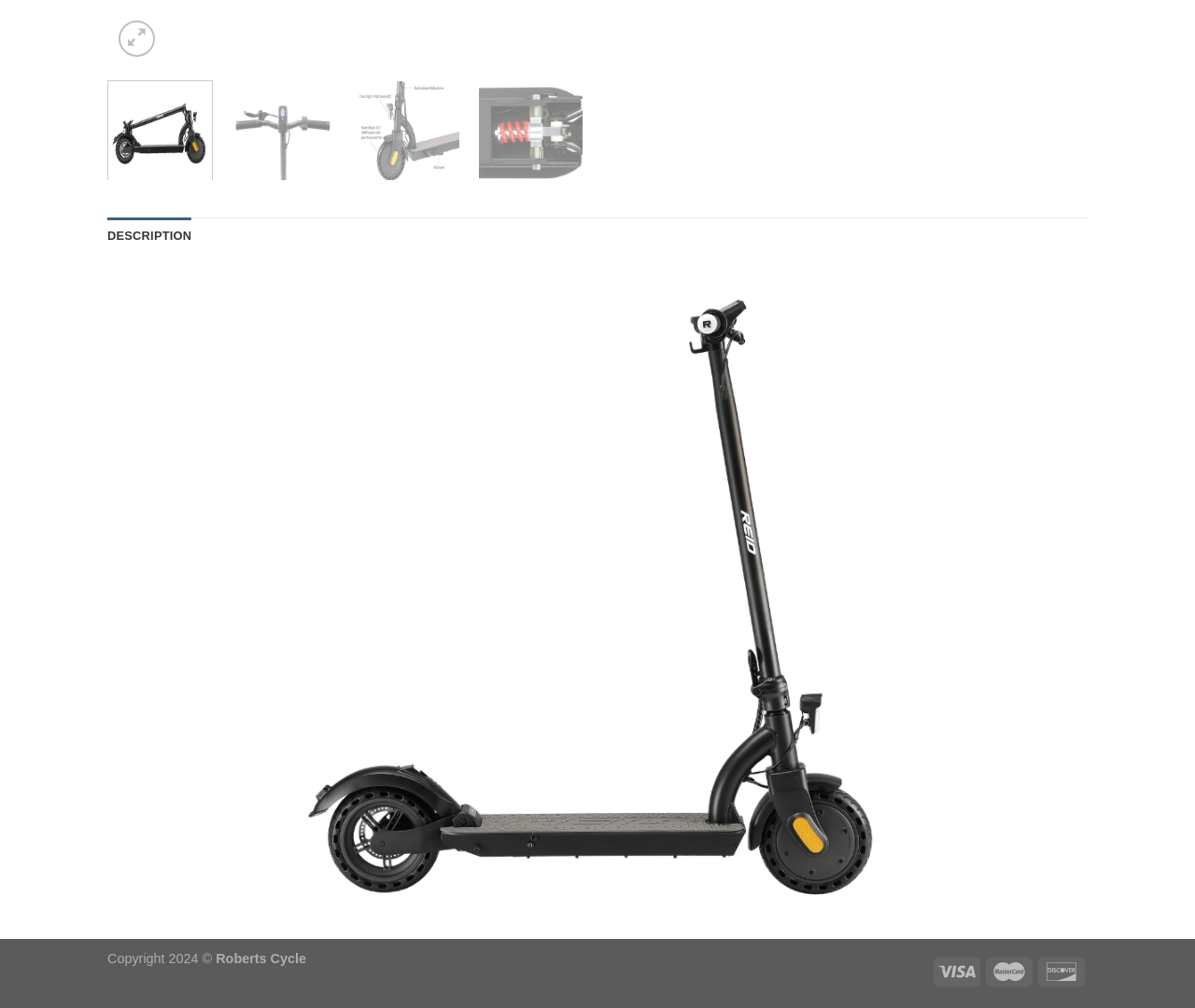Locate the bounding box of the UI element based on this description: "Förderkreis zur Rettung der Wiehltalbahn". Provide four float numbers between 0 and 1 as [left, top, right, bottom].

None